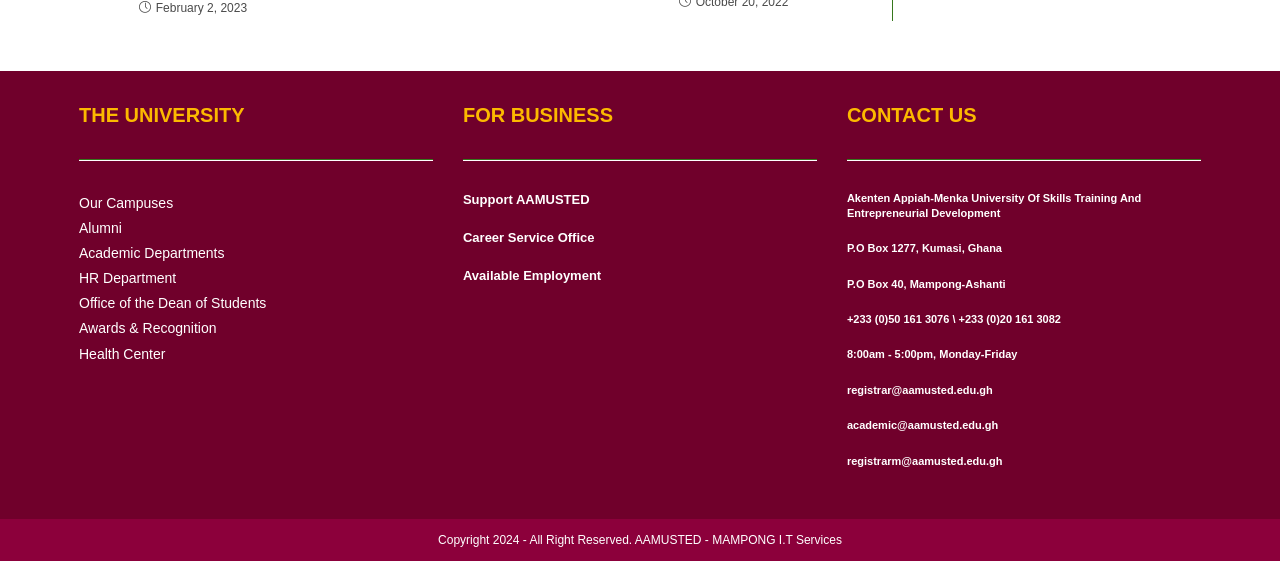Please specify the bounding box coordinates of the area that should be clicked to accomplish the following instruction: "Visit the Career Service Office". The coordinates should consist of four float numbers between 0 and 1, i.e., [left, top, right, bottom].

[0.362, 0.409, 0.464, 0.436]